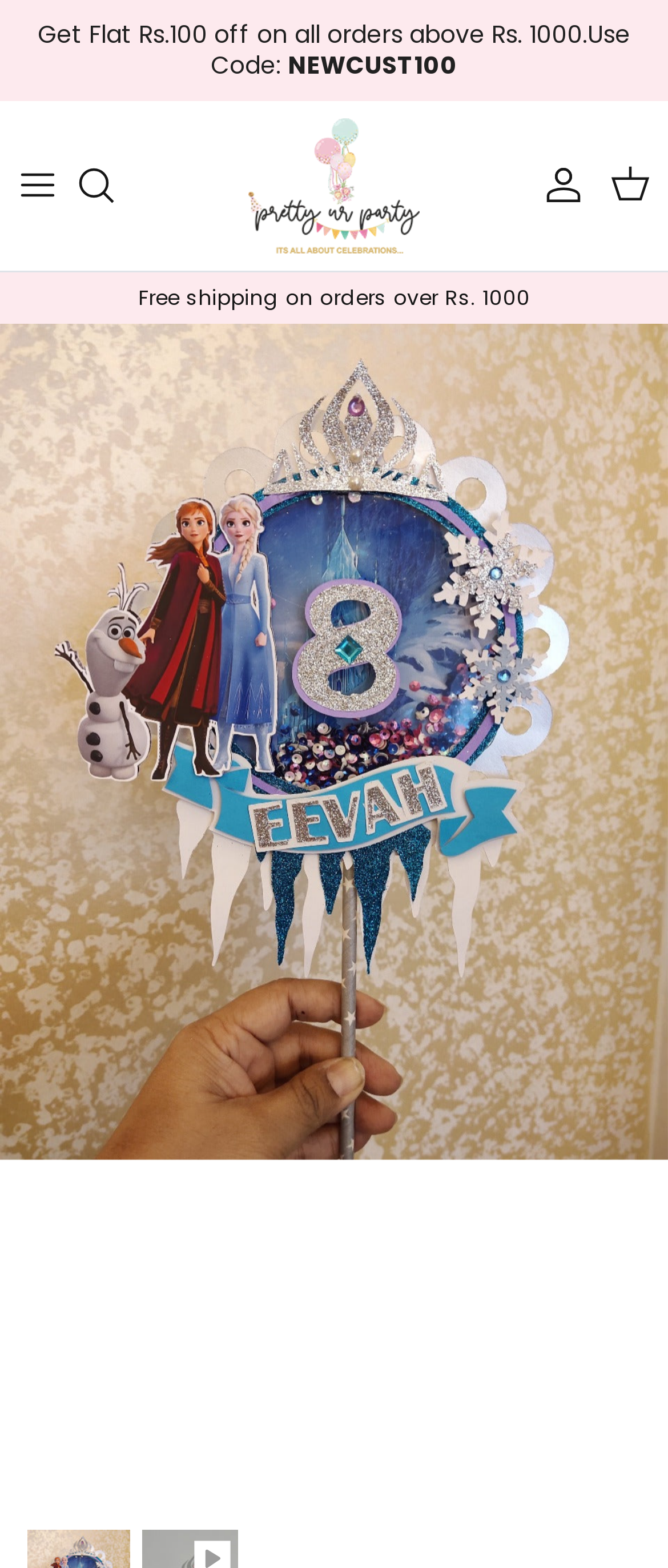Locate the primary heading on the webpage and return its text.

Frozen Shaker Cake Topper